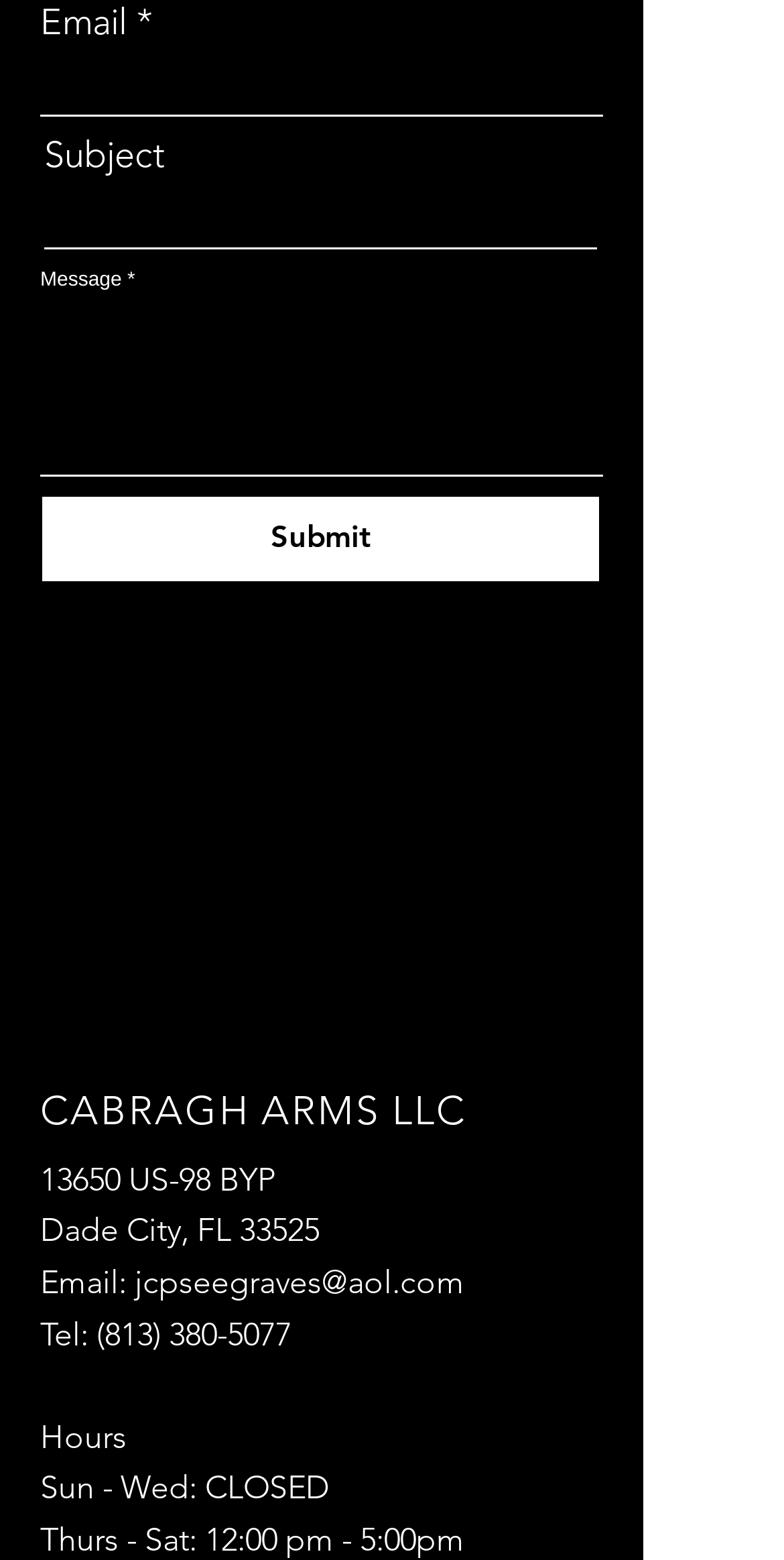Pinpoint the bounding box coordinates of the element you need to click to execute the following instruction: "Write message". The bounding box should be represented by four float numbers between 0 and 1, in the format [left, top, right, bottom].

[0.051, 0.187, 0.769, 0.305]